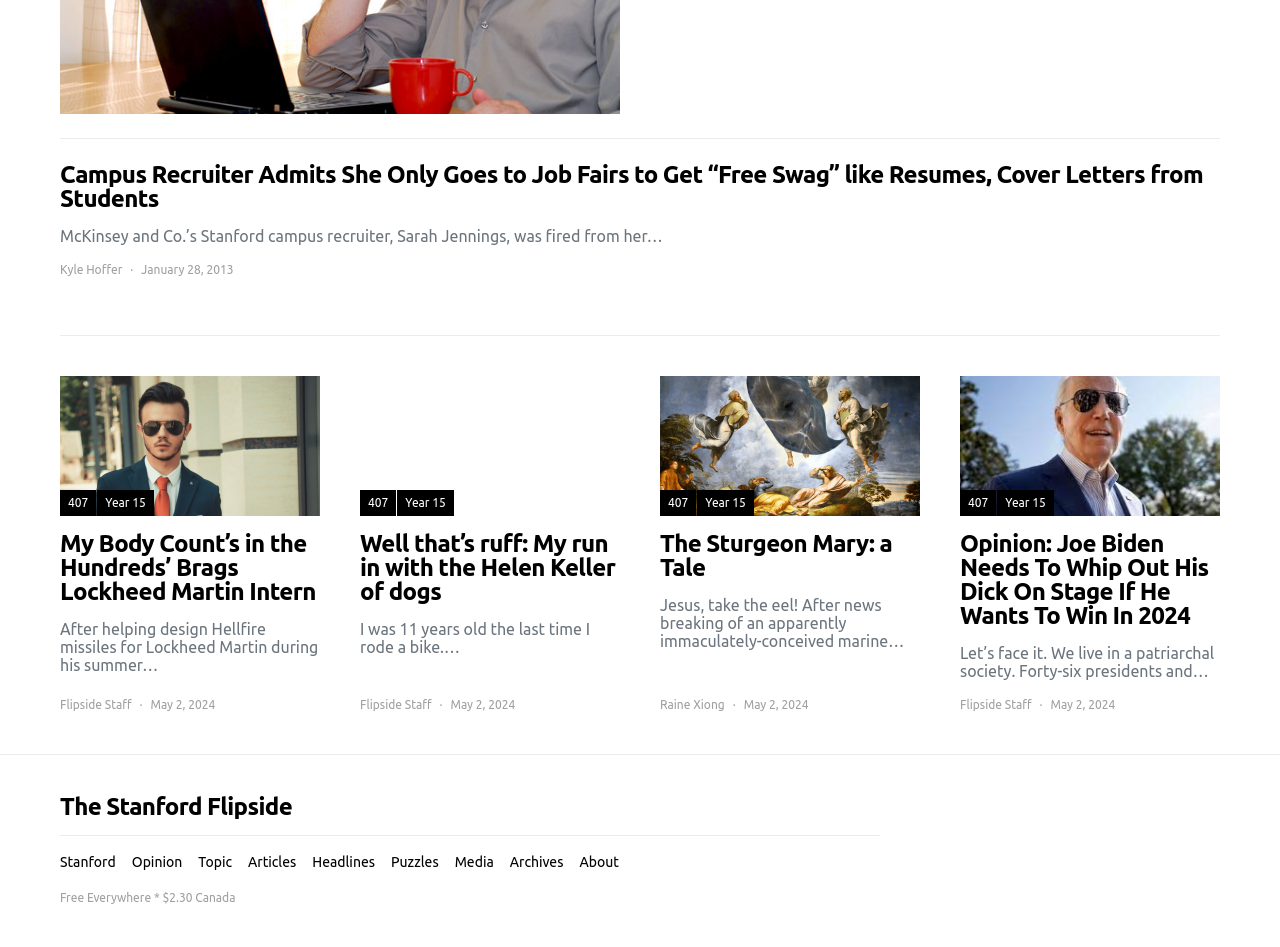Please identify the bounding box coordinates of the element I need to click to follow this instruction: "Click the link to view the article 'My Body Count’s in the Hundreds’ Brags Lockheed Martin Intern'".

[0.047, 0.562, 0.25, 0.638]